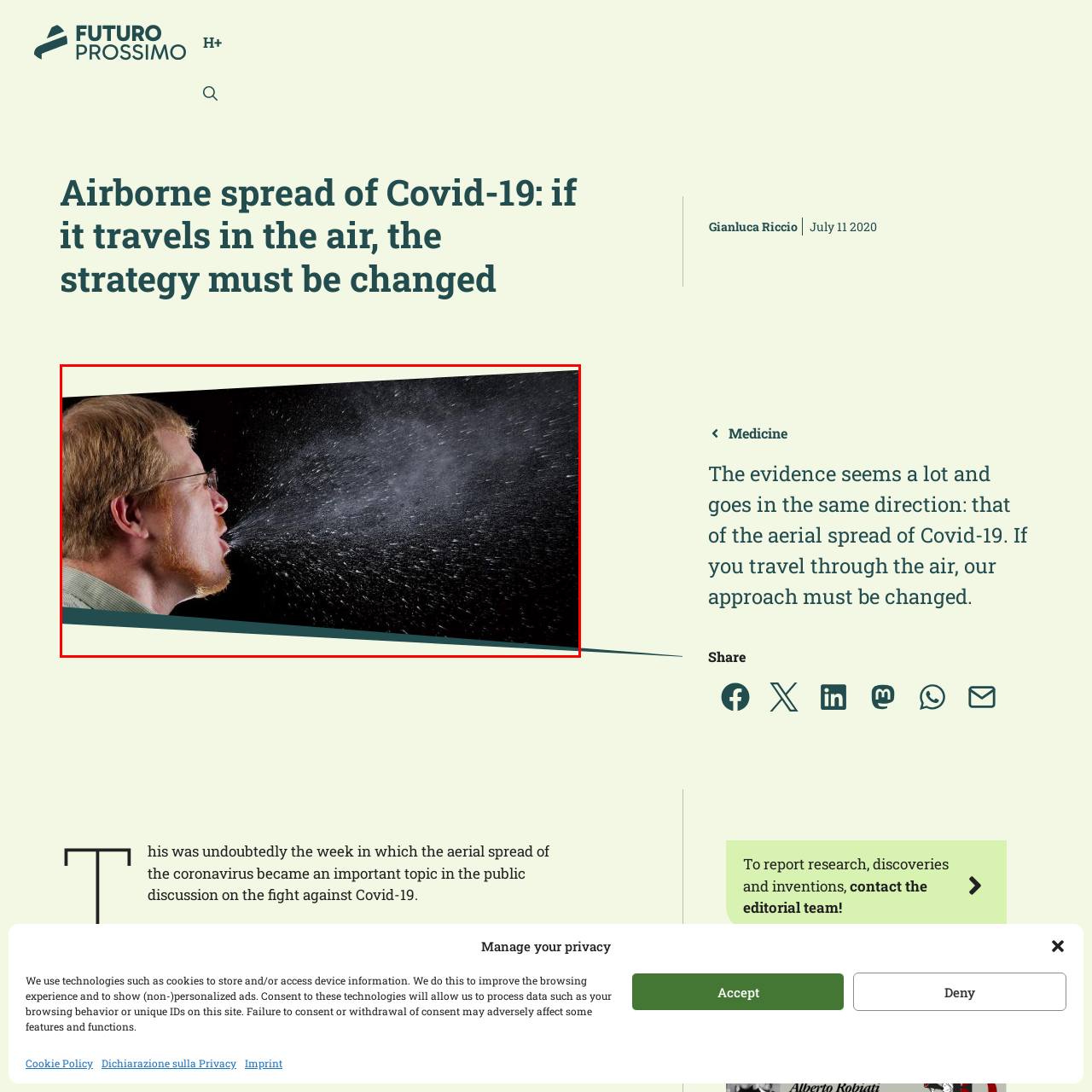What is the purpose of highlighting the droplets?
Examine the image that is surrounded by the red bounding box and answer the question with as much detail as possible using the image.

The focus on the droplets effectively conveys the message of how viruses can be transmitted through the air, an increasingly relevant topic in public health discussions. This emphasizes the importance of airborne pathogens in the spread of respiratory illnesses like COVID-19.